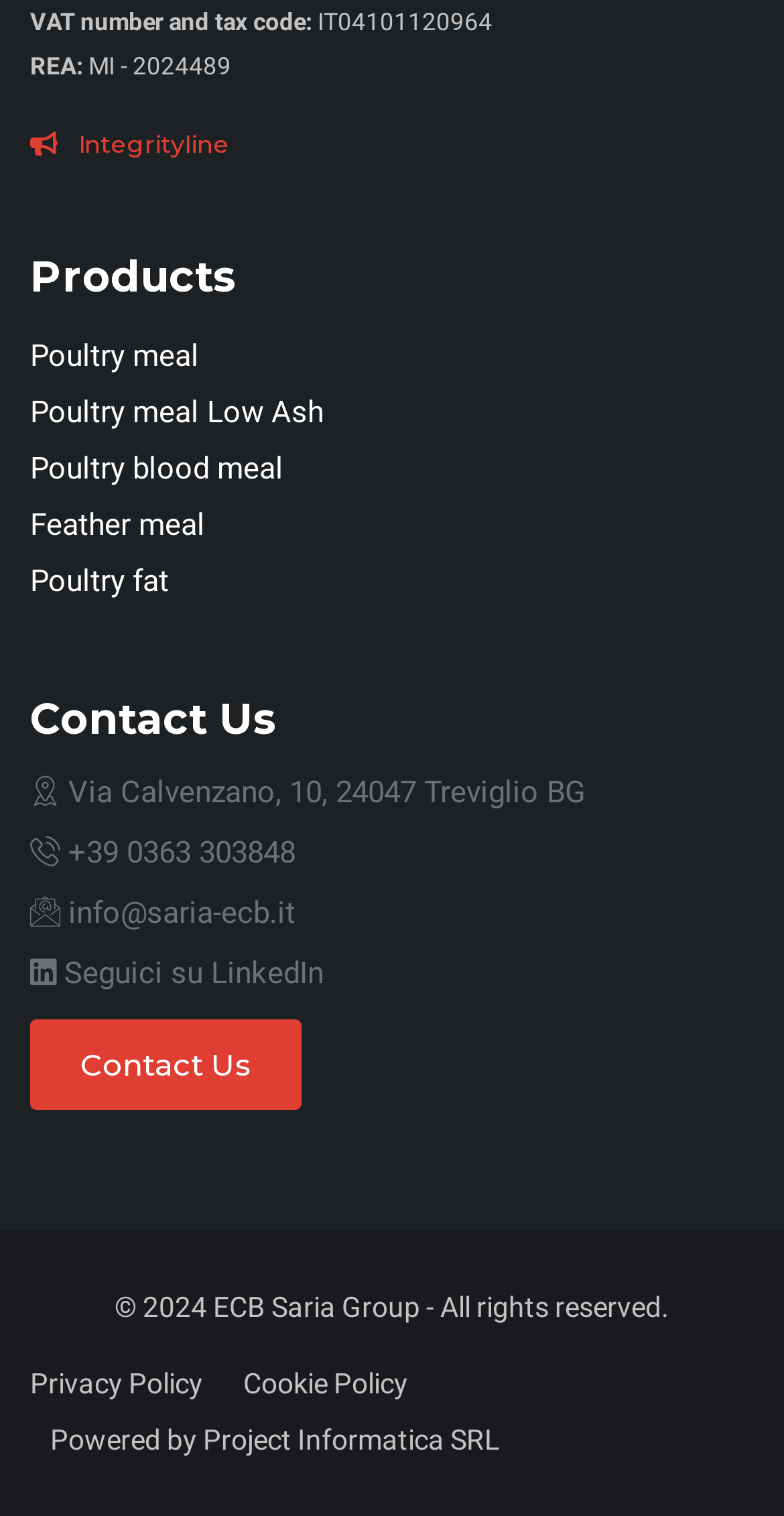Please mark the clickable region by giving the bounding box coordinates needed to complete this instruction: "Visit Integrityline".

[0.038, 0.084, 0.292, 0.104]